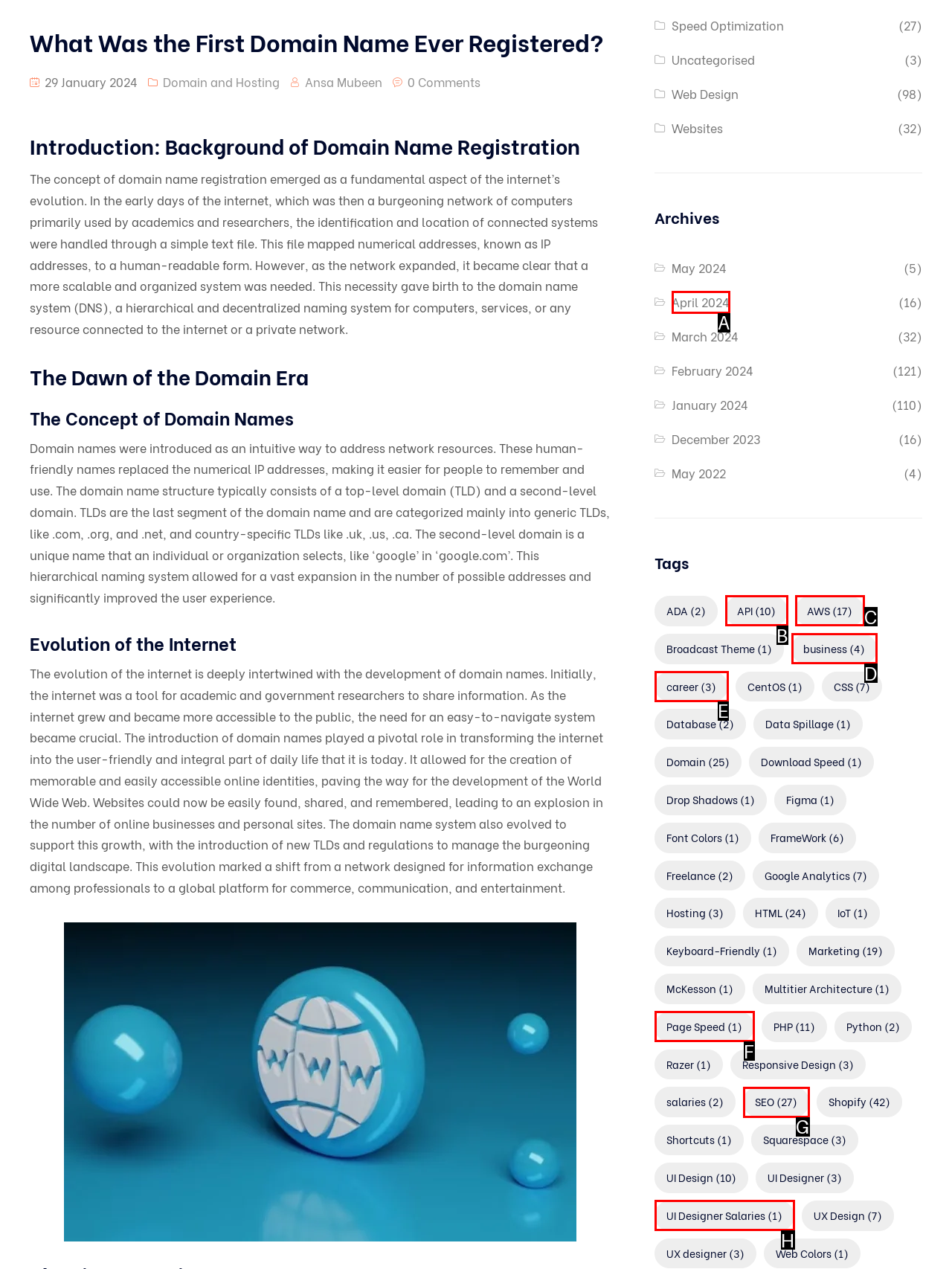Select the HTML element that corresponds to the description: UI Designer Salaries (1). Answer with the letter of the matching option directly from the choices given.

H